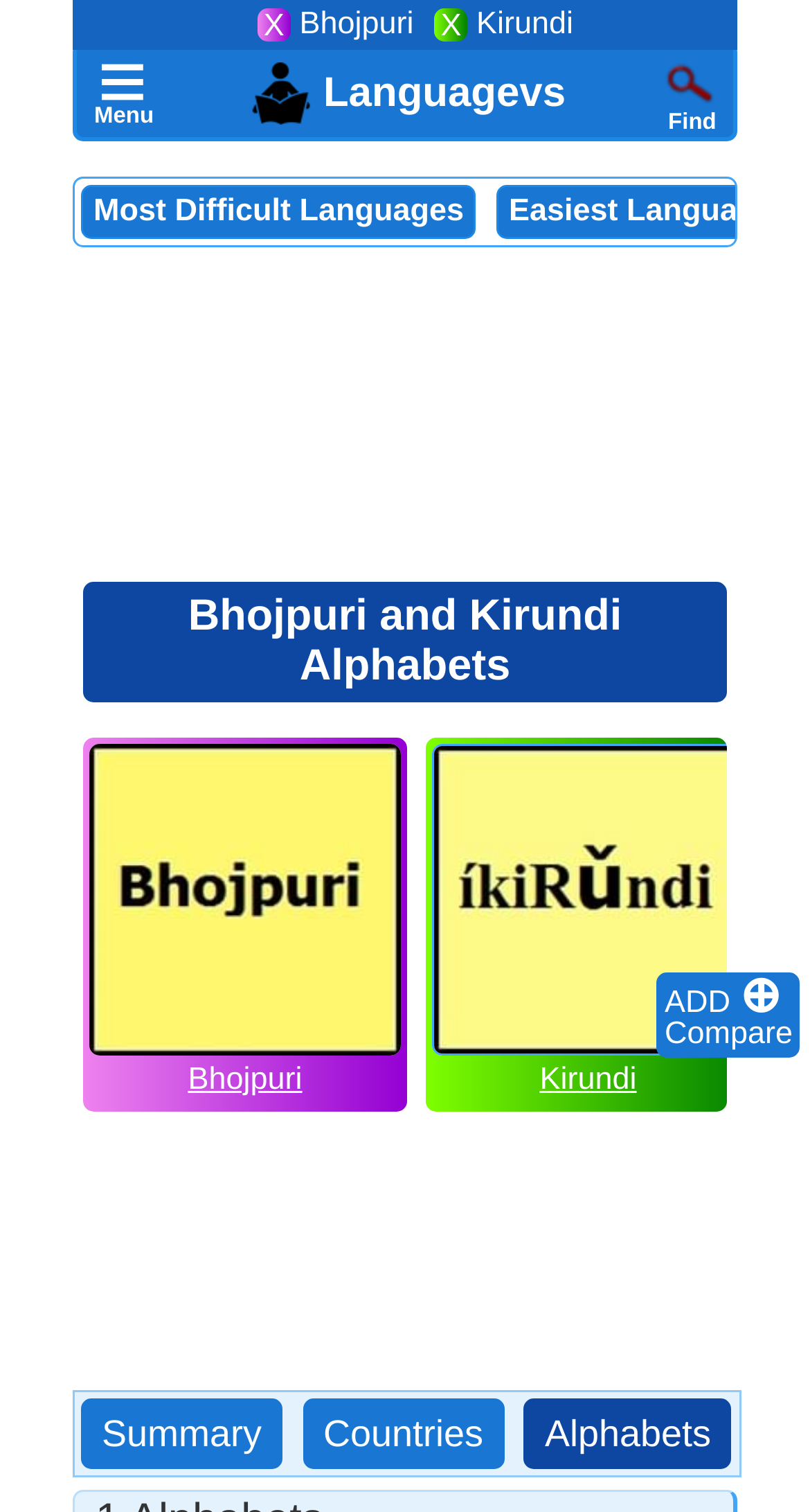Please identify the bounding box coordinates of the element that needs to be clicked to perform the following instruction: "Remove Bhojpuri!".

[0.318, 0.005, 0.359, 0.029]